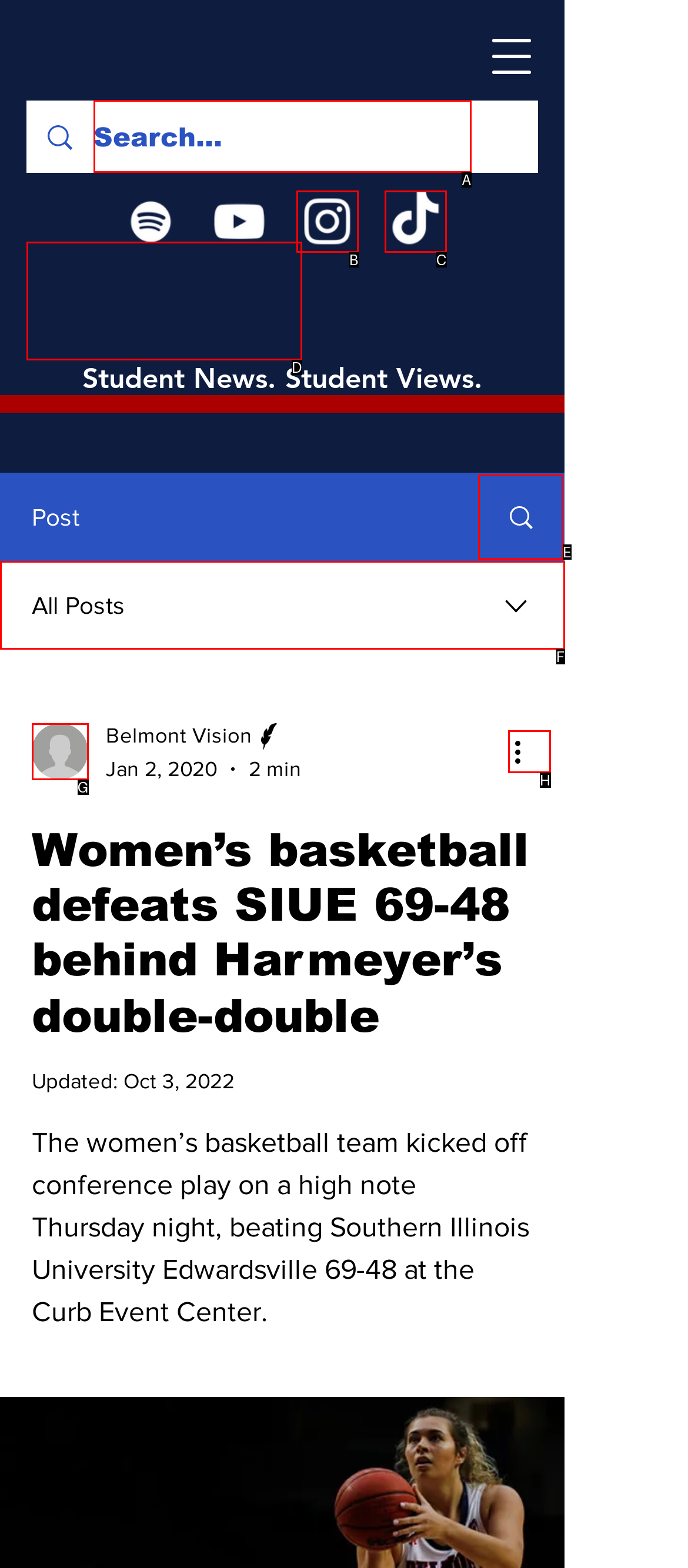Select the HTML element to finish the task: Search for something Reply with the letter of the correct option.

A